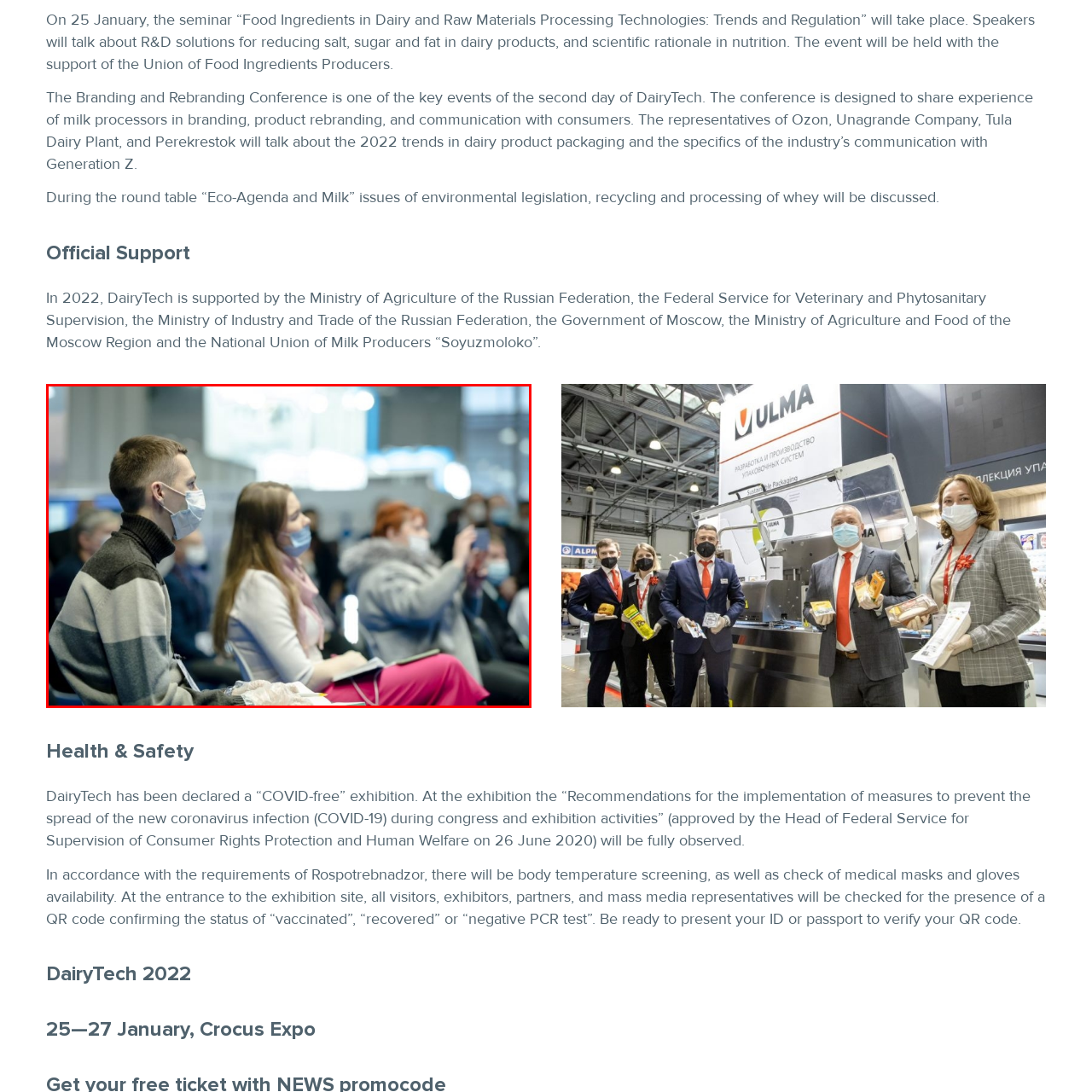Refer to the image area inside the black border, Why are some participants wearing masks? 
Respond concisely with a single word or phrase.

Health protocols